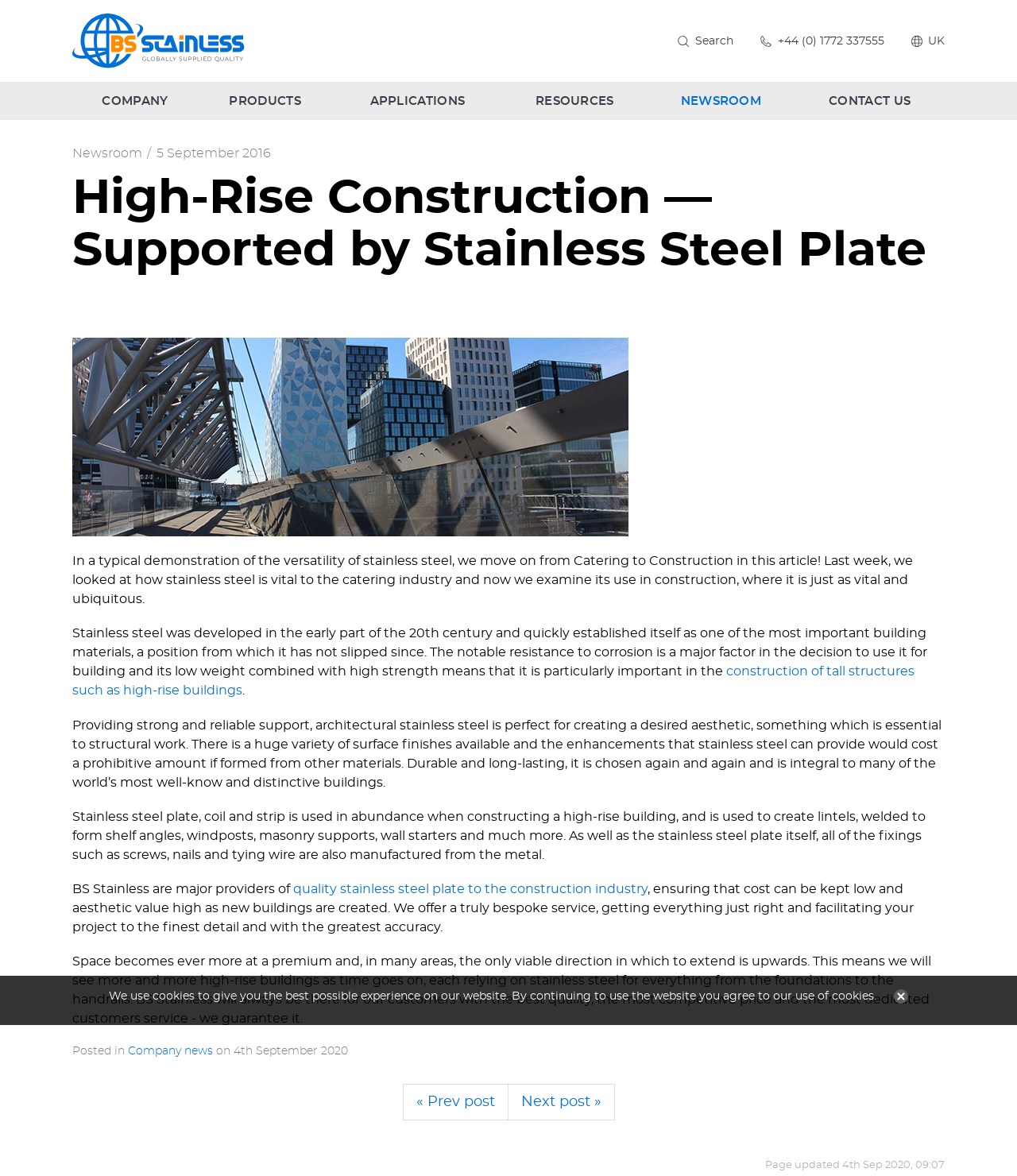Please determine the bounding box coordinates of the section I need to click to accomplish this instruction: "Search for something".

[0.663, 0.021, 0.721, 0.048]